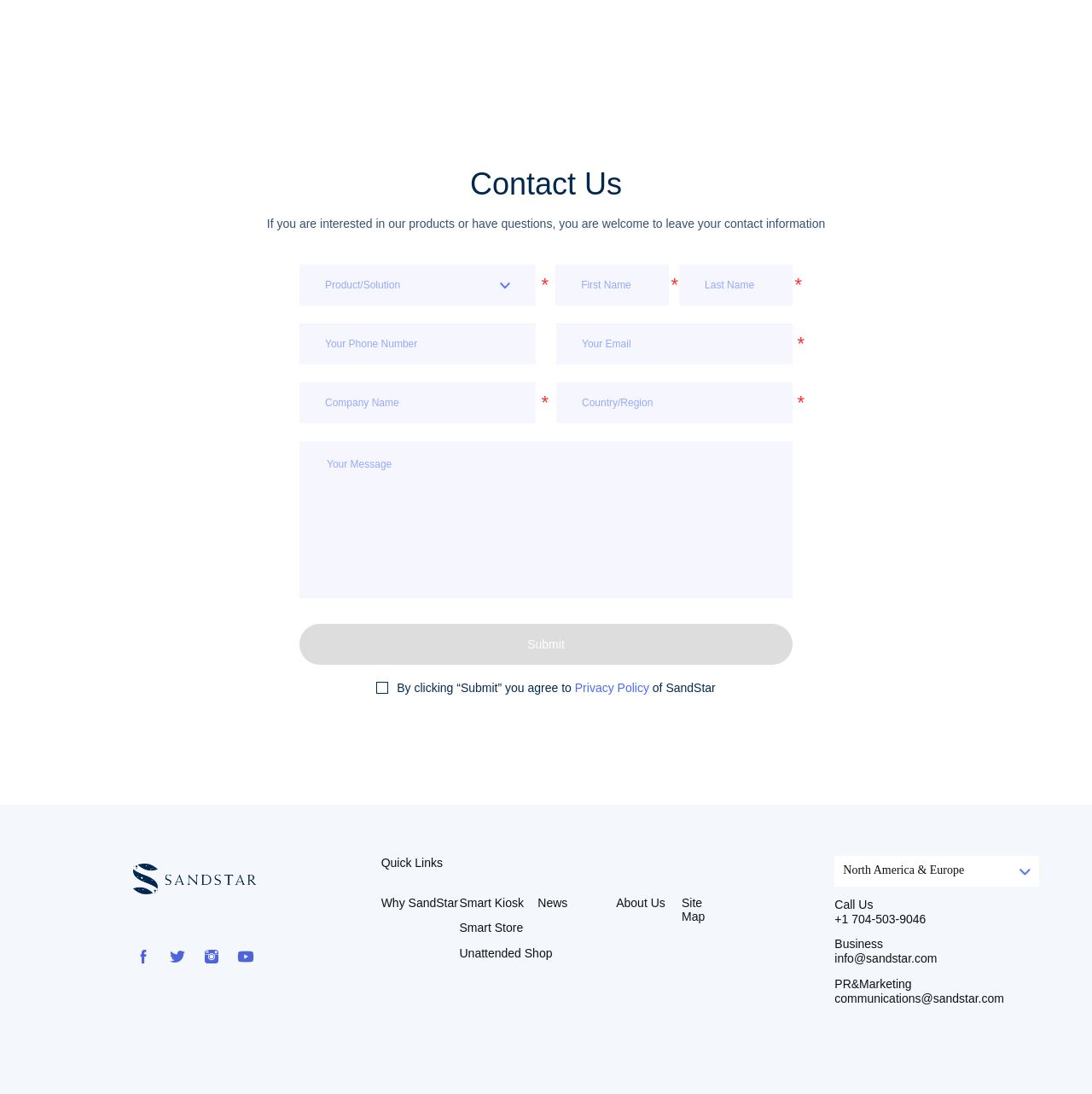Using the details from the image, please elaborate on the following question: What is the phone number provided on this webpage?

I can find the phone number by looking at the static text element with the text '+1 704-503-9046', which is located under the 'Call Us' section.